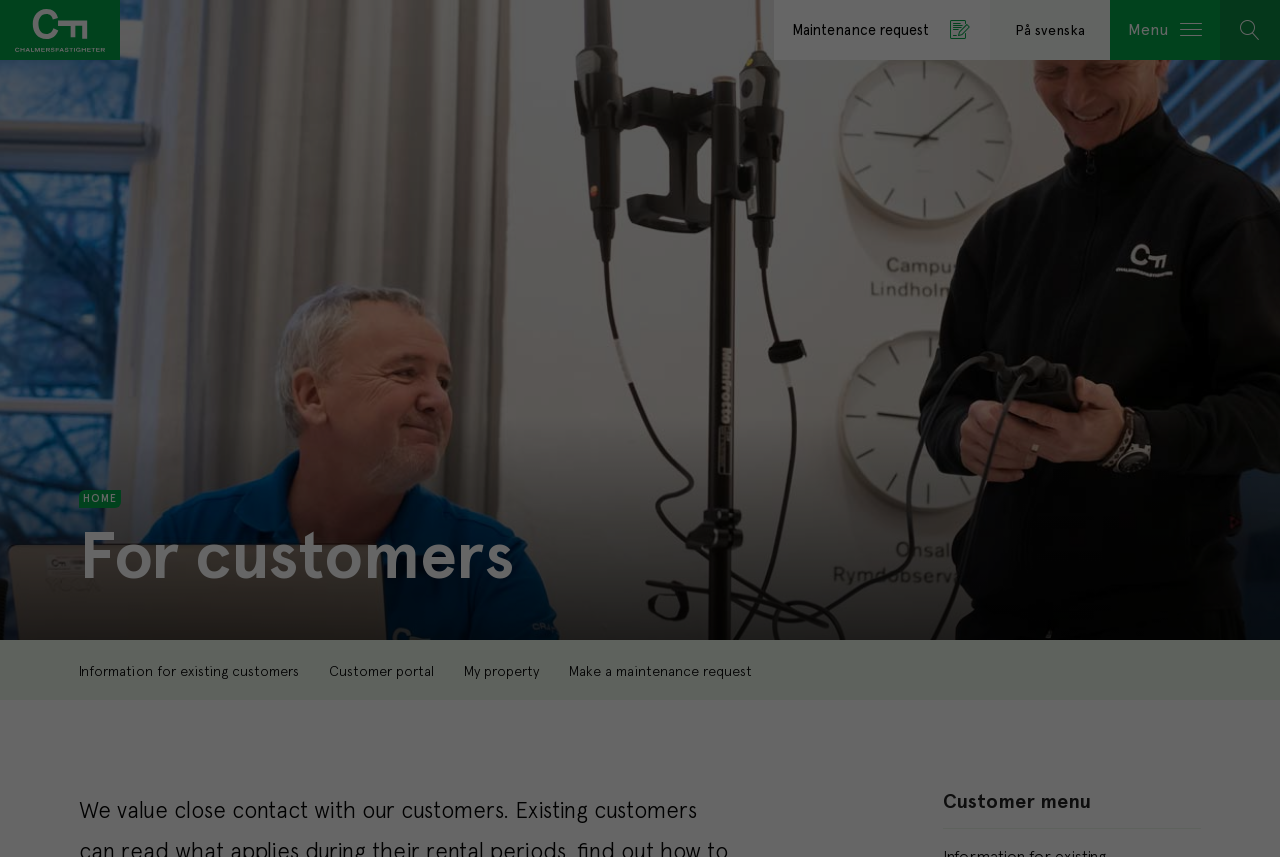Using the format (top-left x, top-left y, bottom-right x, bottom-right y), provide the bounding box coordinates for the described UI element. All values should be floating point numbers between 0 and 1: Make a maintenance request

[0.445, 0.748, 0.588, 0.818]